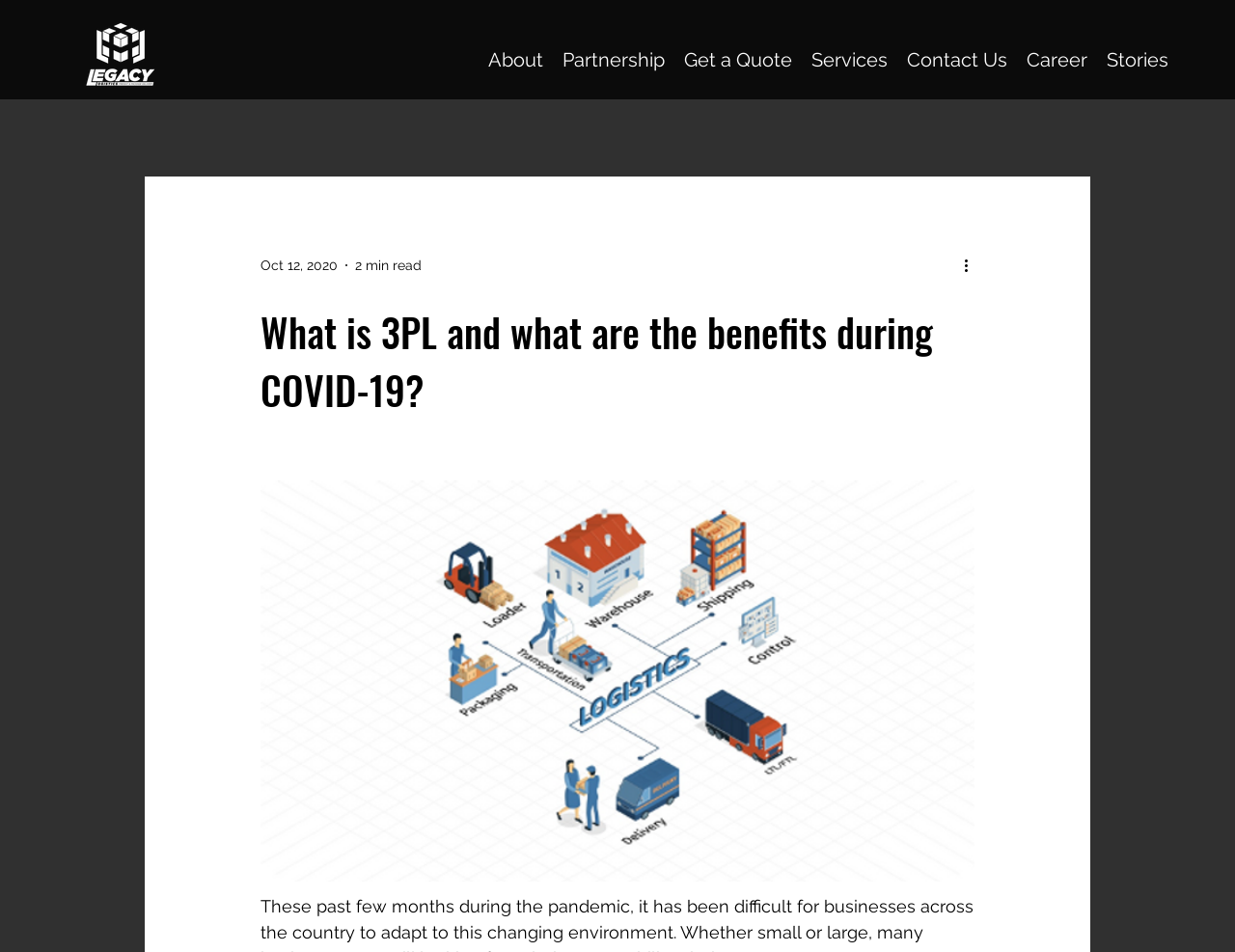Bounding box coordinates are specified in the format (top-left x, top-left y, bottom-right x, bottom-right y). All values are floating point numbers bounded between 0 and 1. Please provide the bounding box coordinate of the region this sentence describes: Services

[0.649, 0.048, 0.727, 0.078]